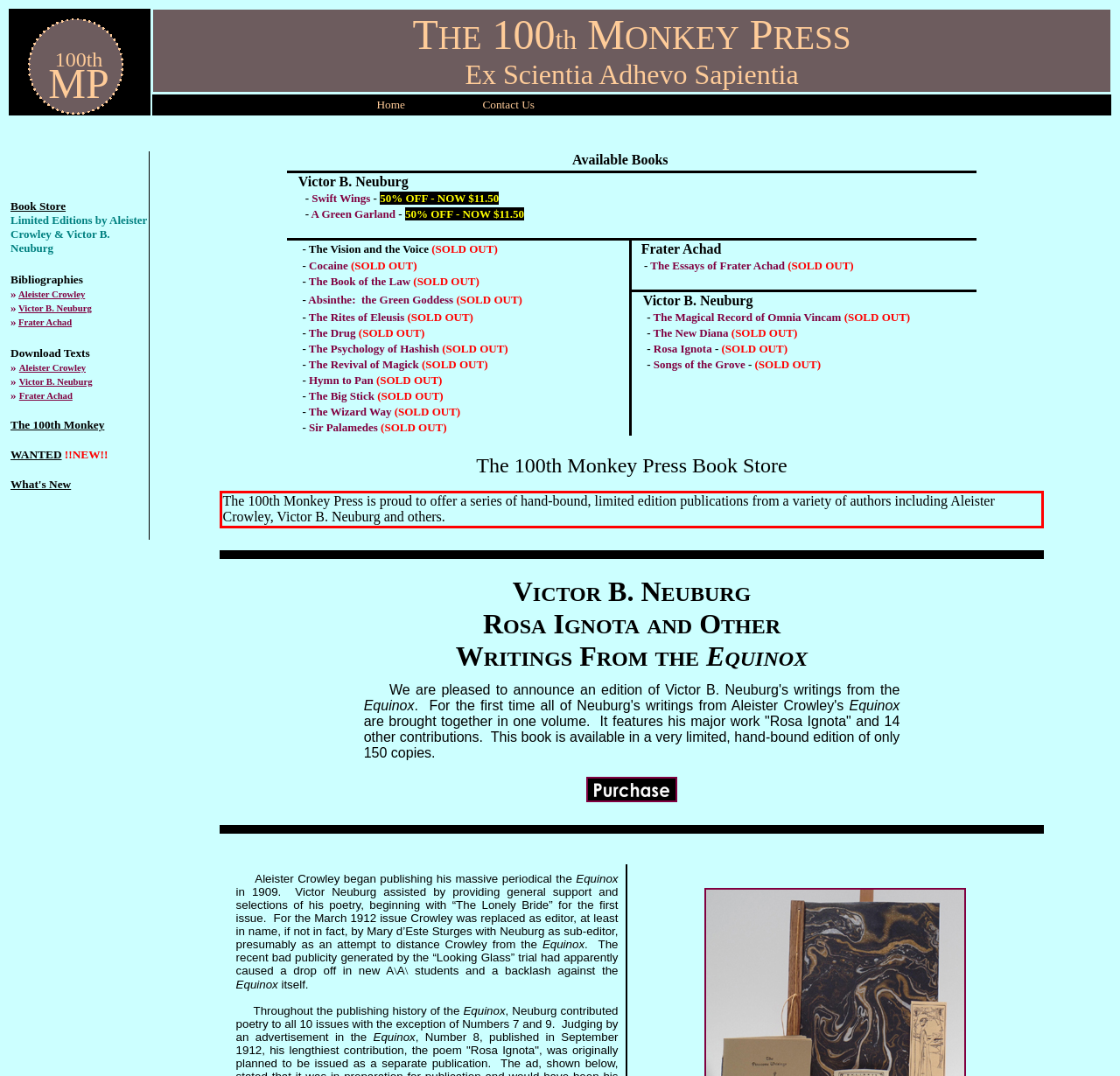Given a webpage screenshot with a red bounding box, perform OCR to read and deliver the text enclosed by the red bounding box.

The 100th Monkey Press is proud to offer a series of hand-bound, limited edition publications from a variety of authors including Aleister Crowley, Victor B. Neuburg and others.